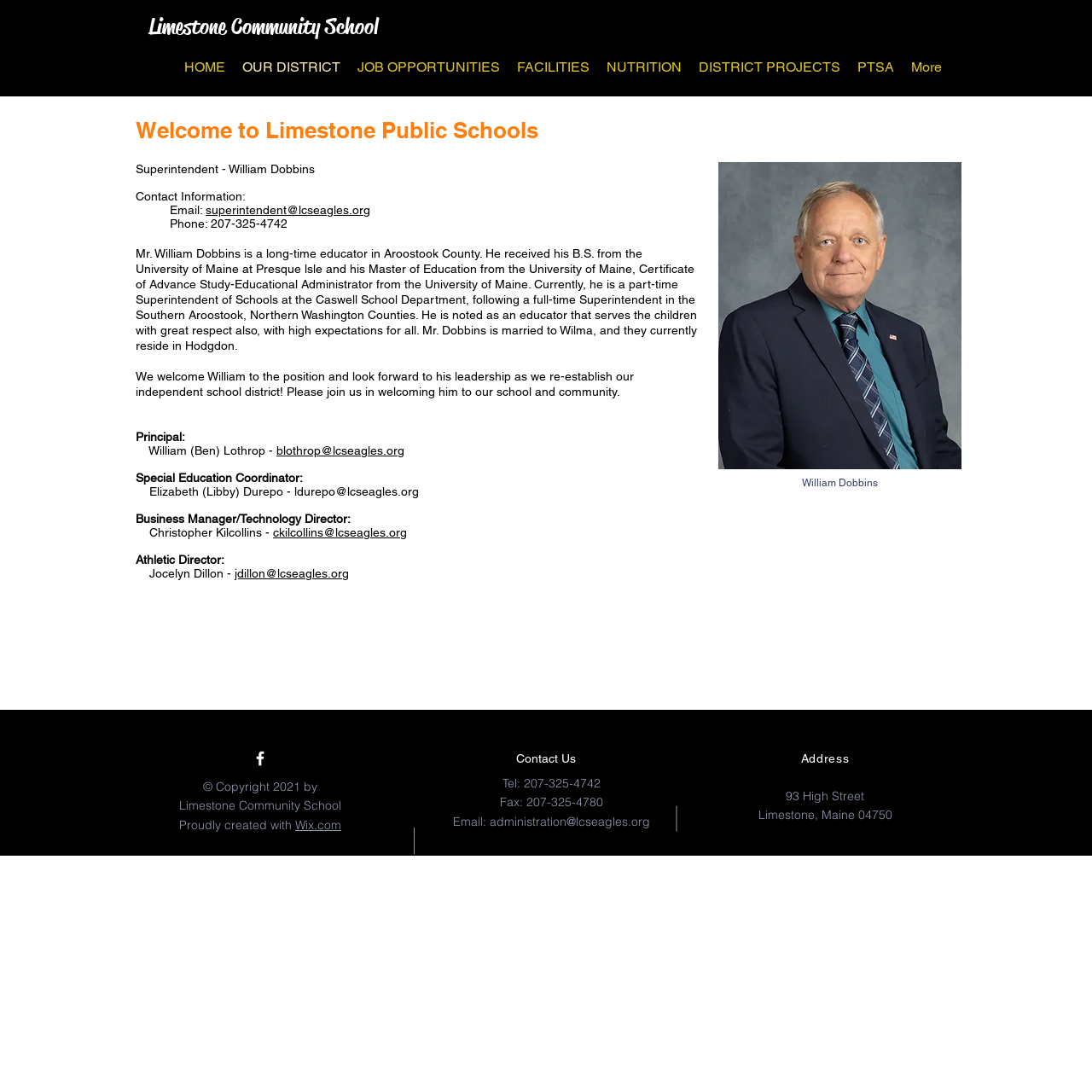Find the bounding box of the web element that fits this description: "Home".

None